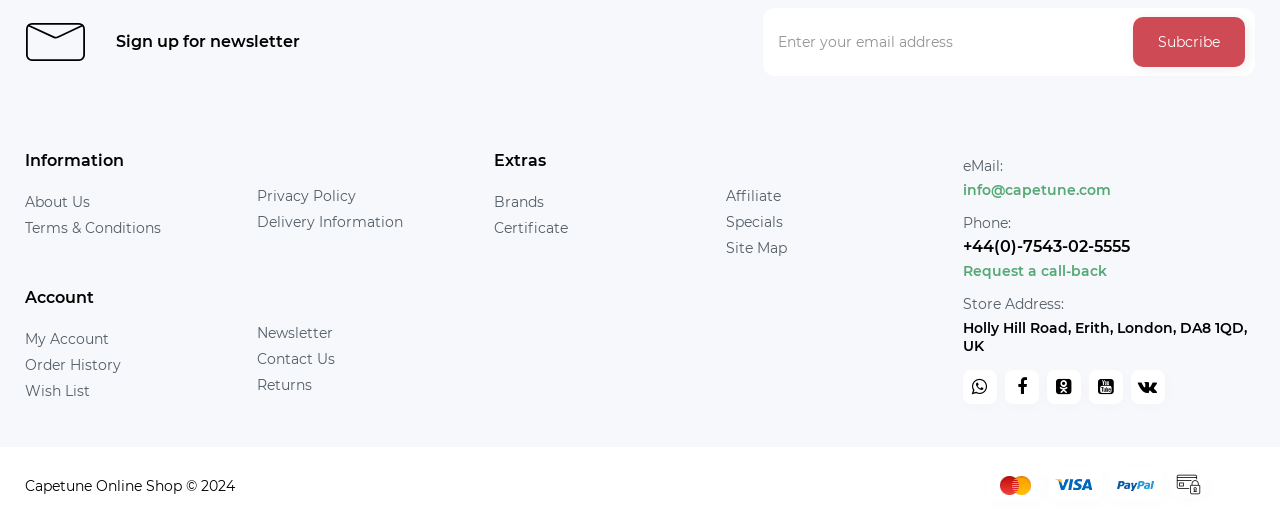What is the purpose of the 'Account' section?
Please answer the question as detailed as possible.

The 'Account' section contains links to various pages, including 'My Account', 'Order History', 'Wish List', and 'Newsletter', suggesting that it provides access to user account management and order tracking features.